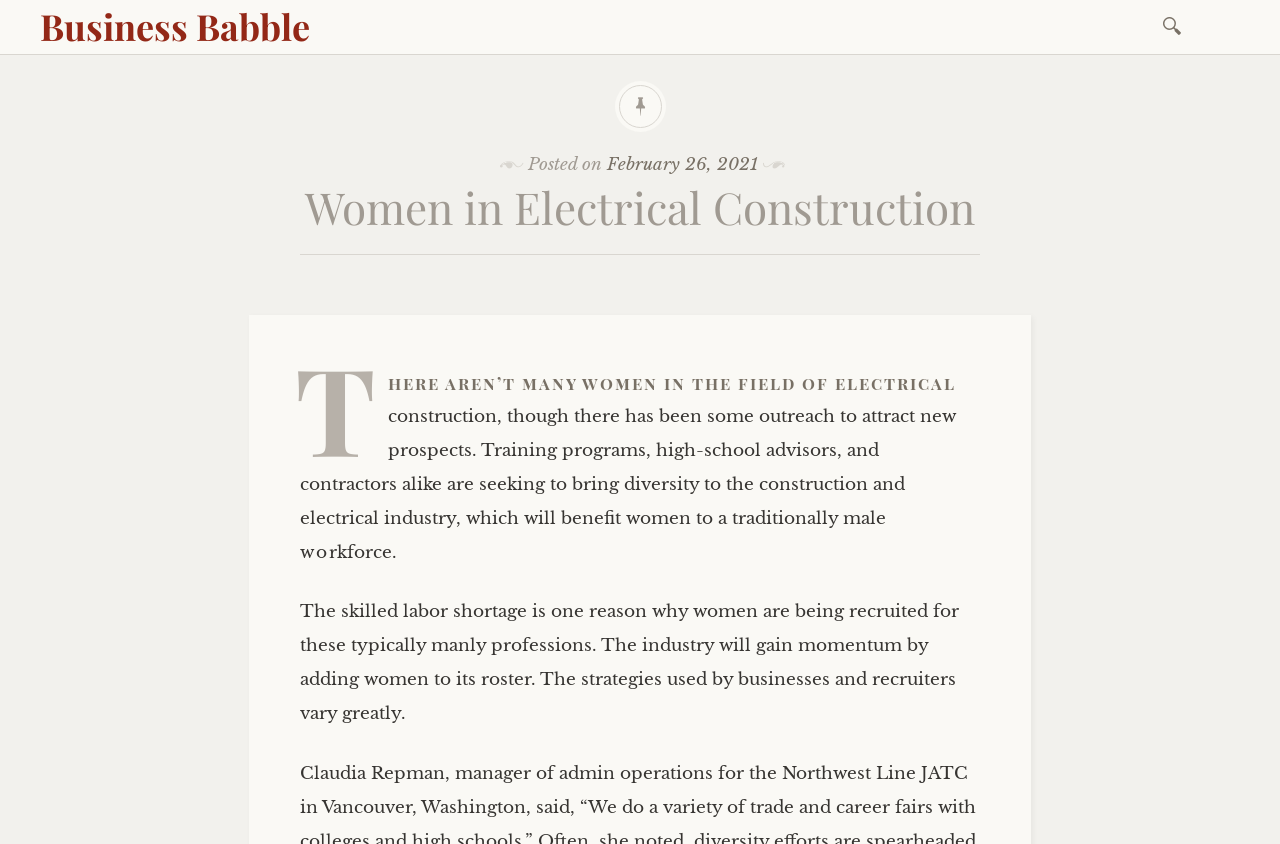For the following element description, predict the bounding box coordinates in the format (top-left x, top-left y, bottom-right x, bottom-right y). All values should be floating point numbers between 0 and 1. Description: February 26, 2021

[0.474, 0.182, 0.592, 0.207]